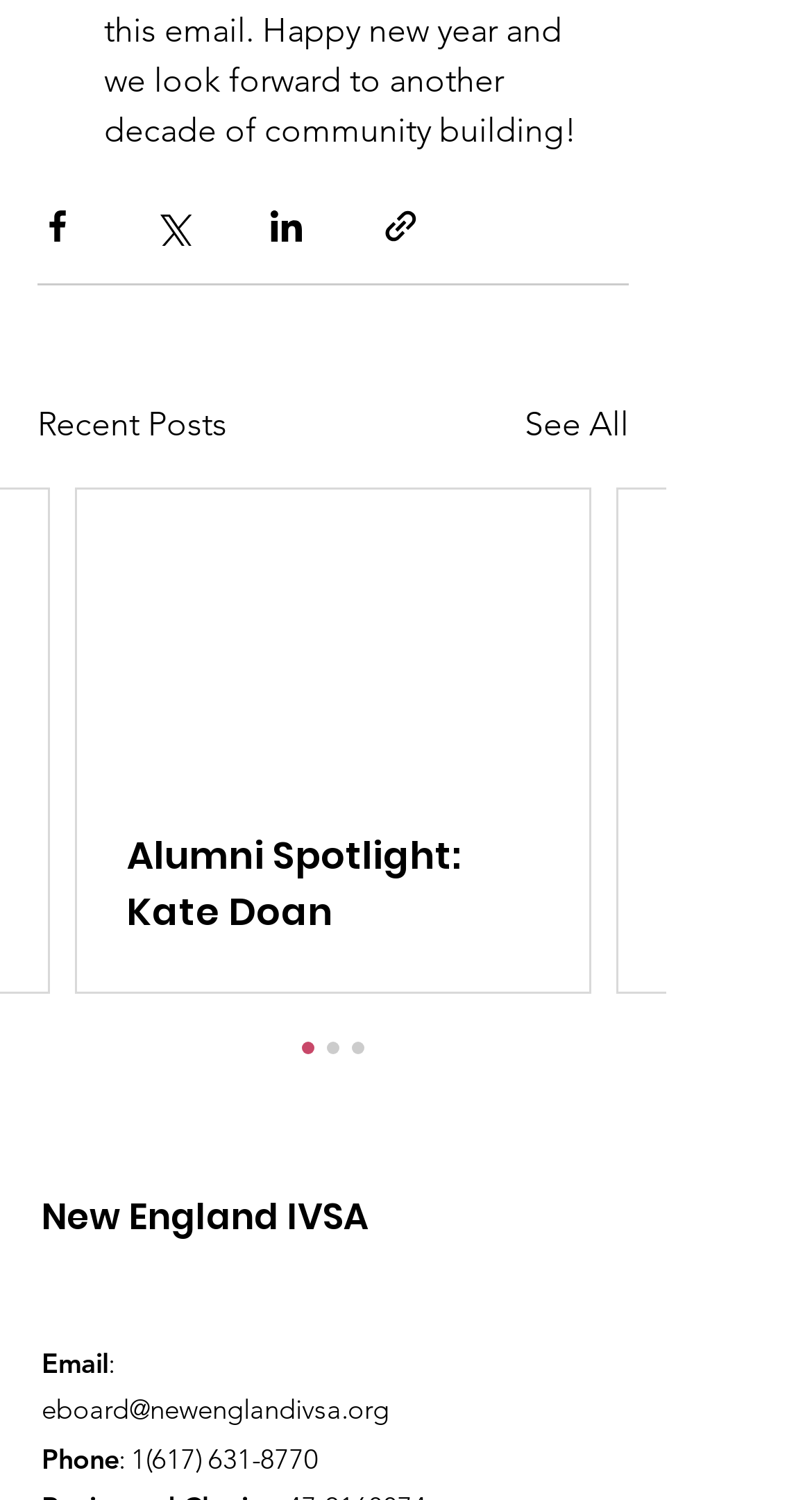Pinpoint the bounding box coordinates of the element to be clicked to execute the instruction: "explore unit resources".

None